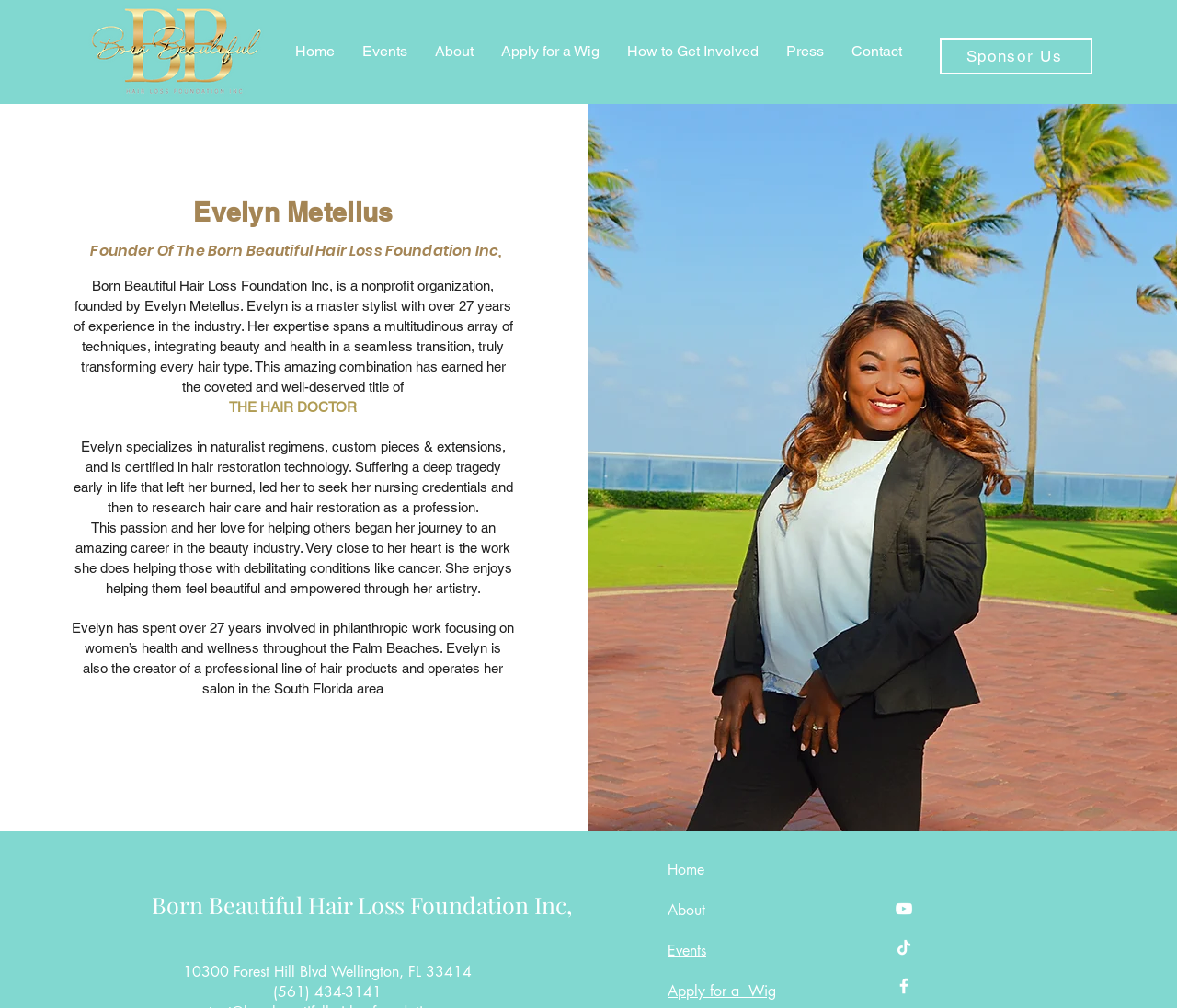Using the description "Sponsor Us", locate and provide the bounding box of the UI element.

[0.798, 0.037, 0.928, 0.074]